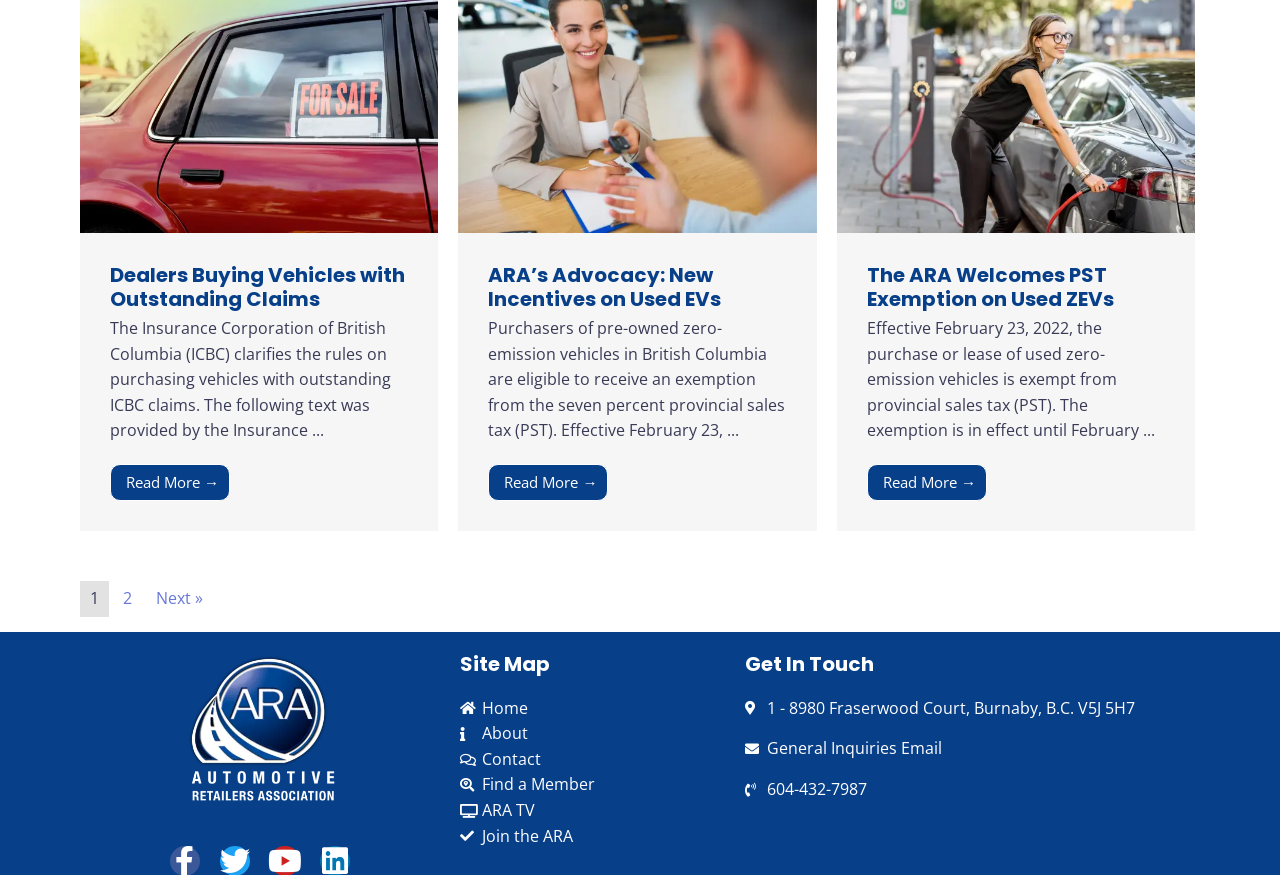Specify the bounding box coordinates of the area to click in order to execute this command: 'Share this article on Twitter'. The coordinates should consist of four float numbers ranging from 0 to 1, and should be formatted as [left, top, right, bottom].

None